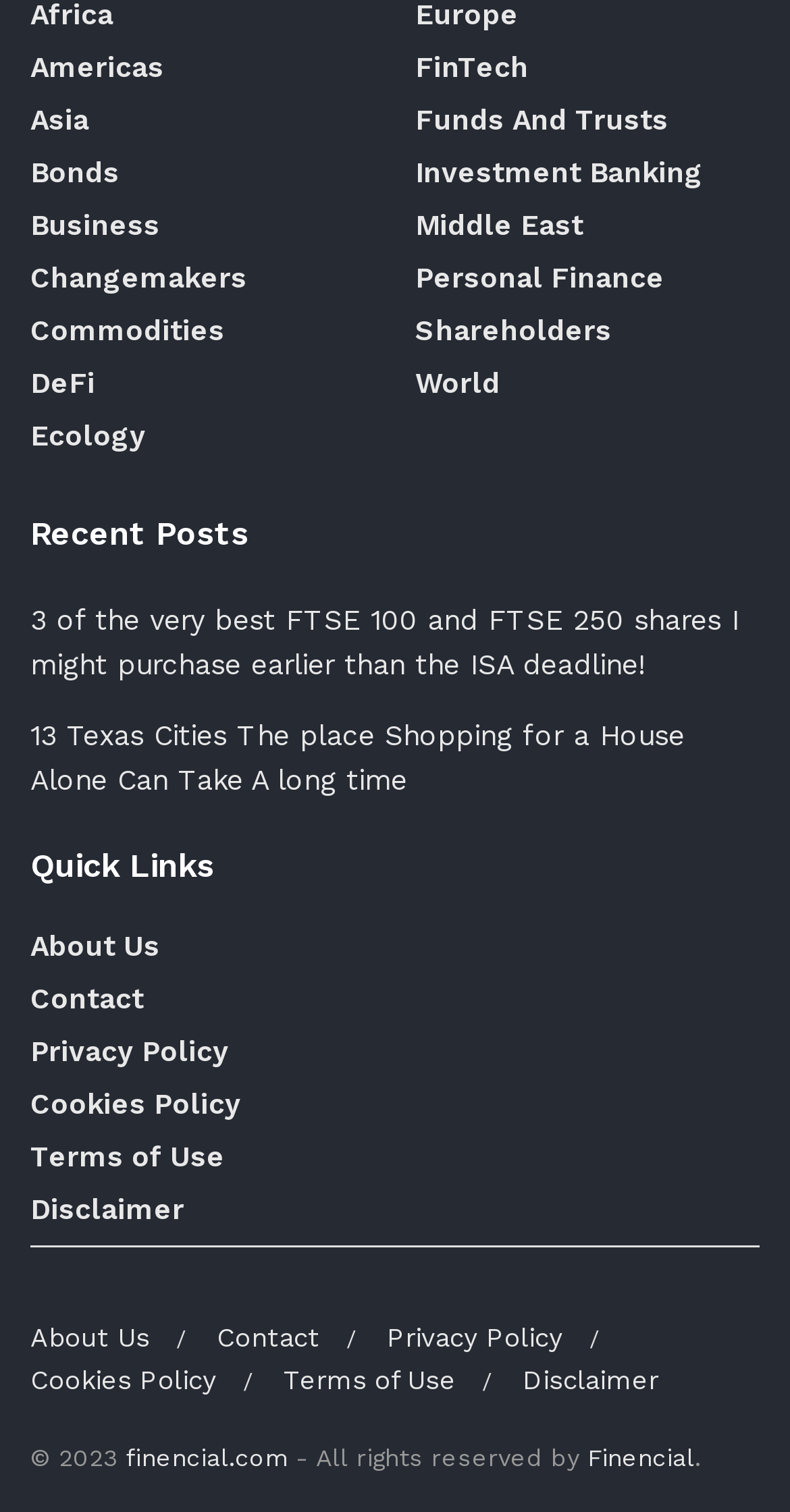Provide a short, one-word or phrase answer to the question below:
What are the quick links provided at the bottom of the page?

About Us, Contact, etc.